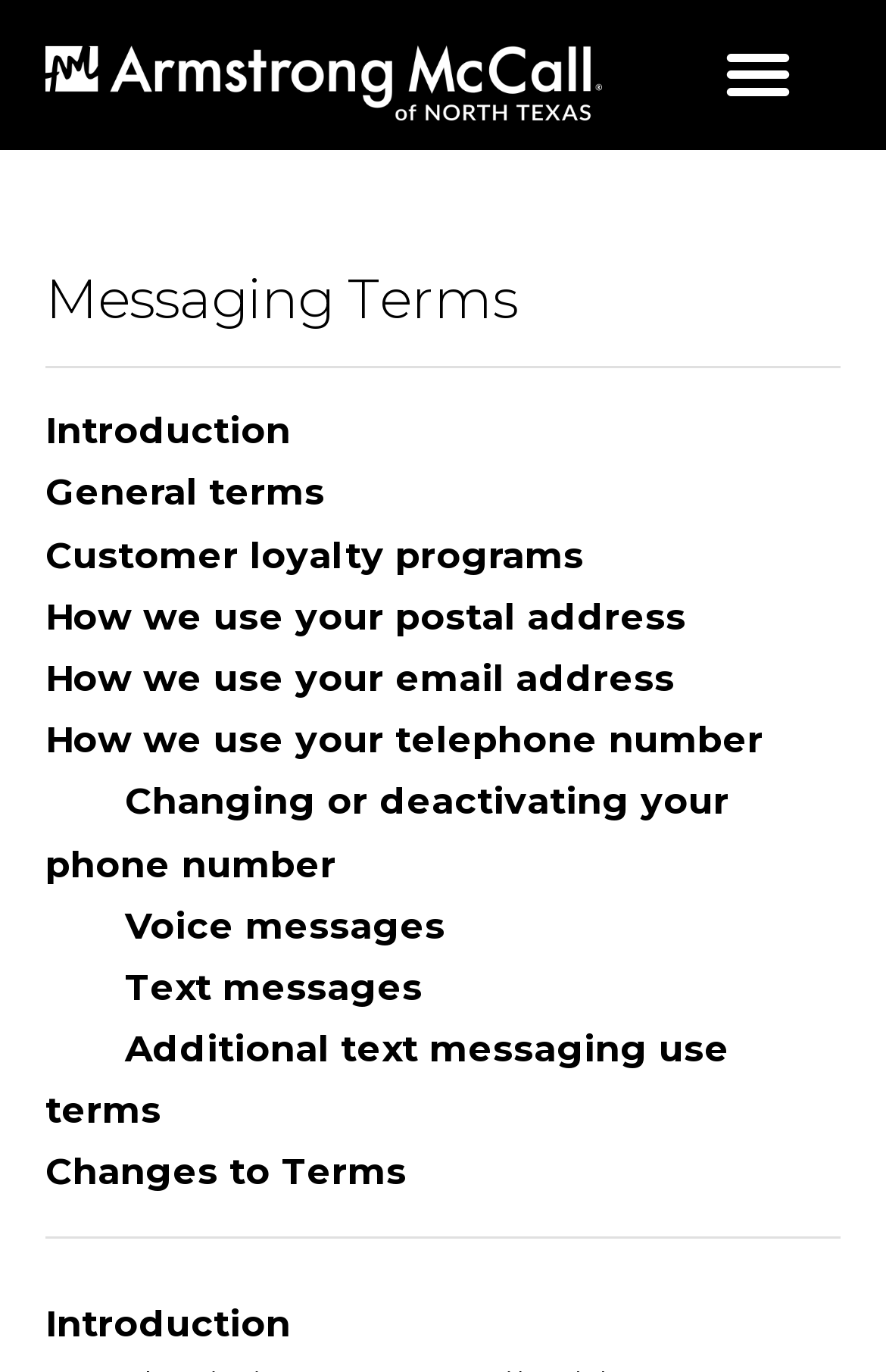Provide a single word or phrase to answer the given question: 
Is there a heading in the menu?

Yes